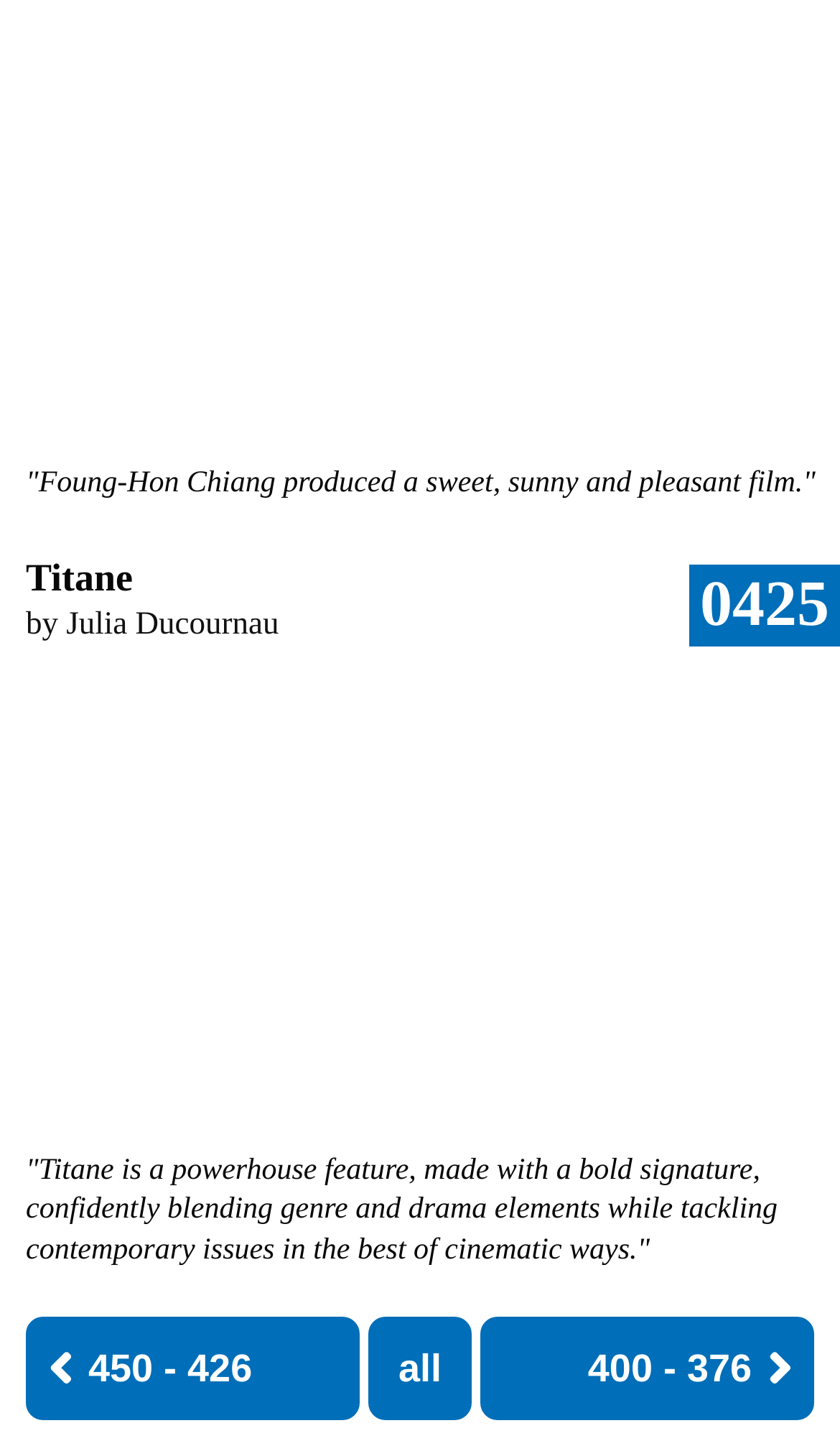What is the title of the film being reviewed?
Based on the image, provide a one-word or brief-phrase response.

Titane